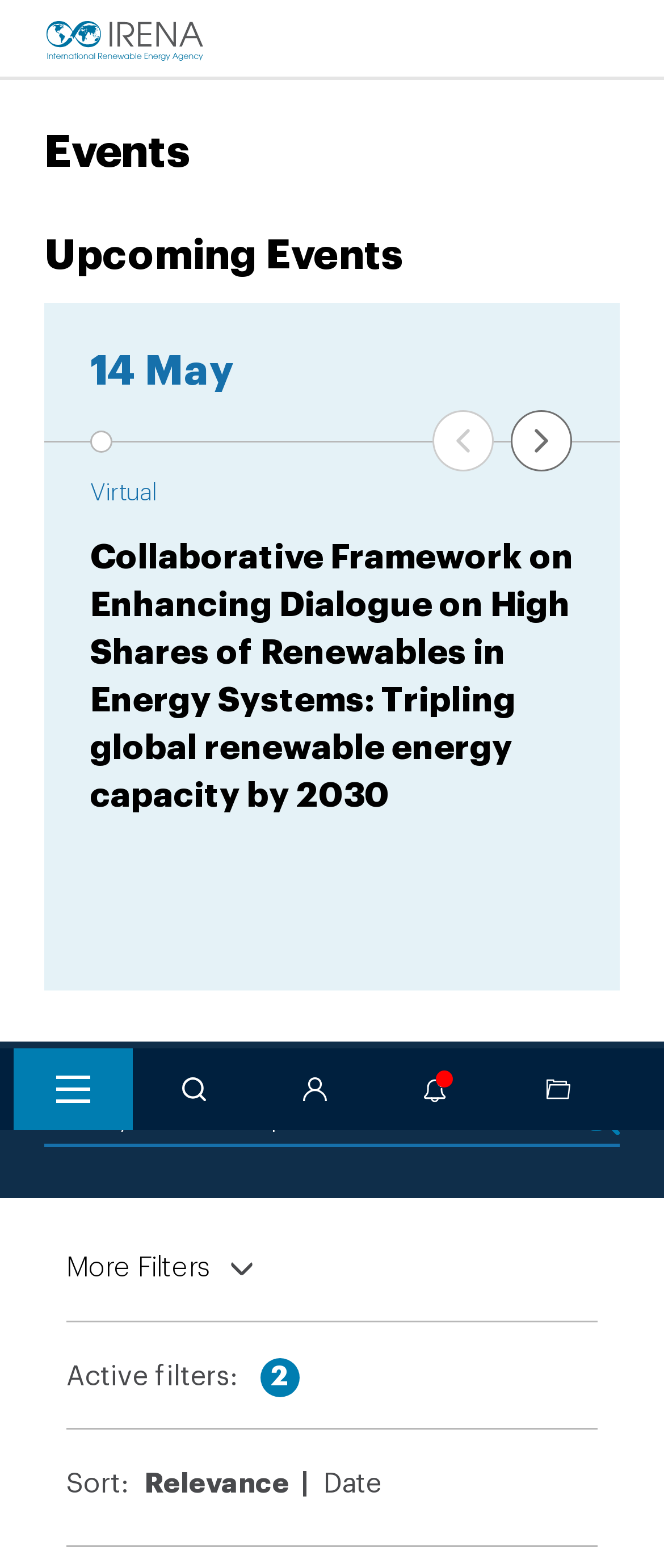Please provide the bounding box coordinates for the element that needs to be clicked to perform the following instruction: "View event details". The coordinates should be given as four float numbers between 0 and 1, i.e., [left, top, right, bottom].

[0.136, 0.341, 0.864, 0.523]